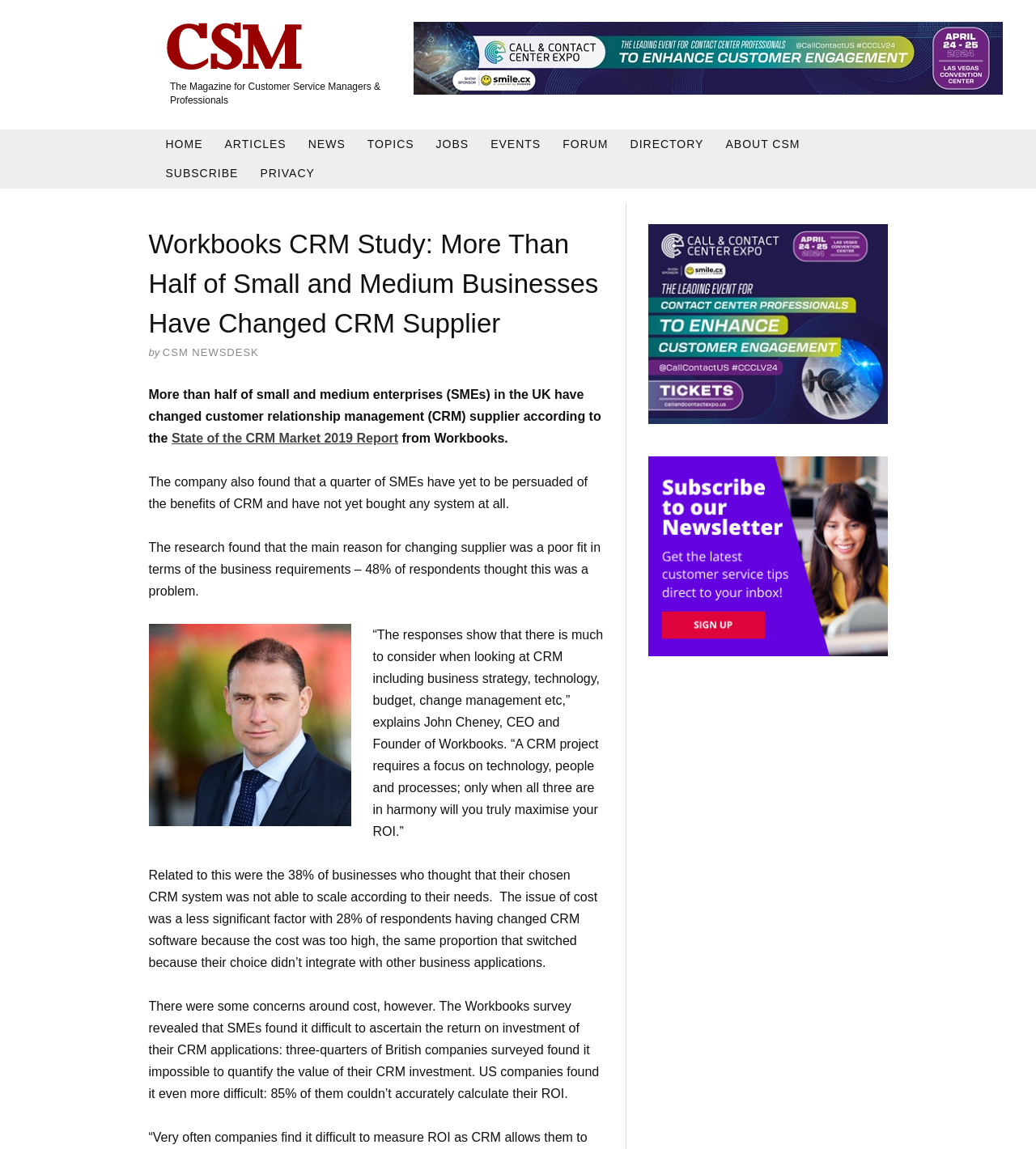Using details from the image, please answer the following question comprehensively:
What is the topic of the article?

Based on the webpage content, the article is discussing the topic of CRM supplier, specifically the fact that more than half of small and medium enterprises in the UK have changed CRM supplier according to the State of the CRM Market 2019 Report from Workbooks.